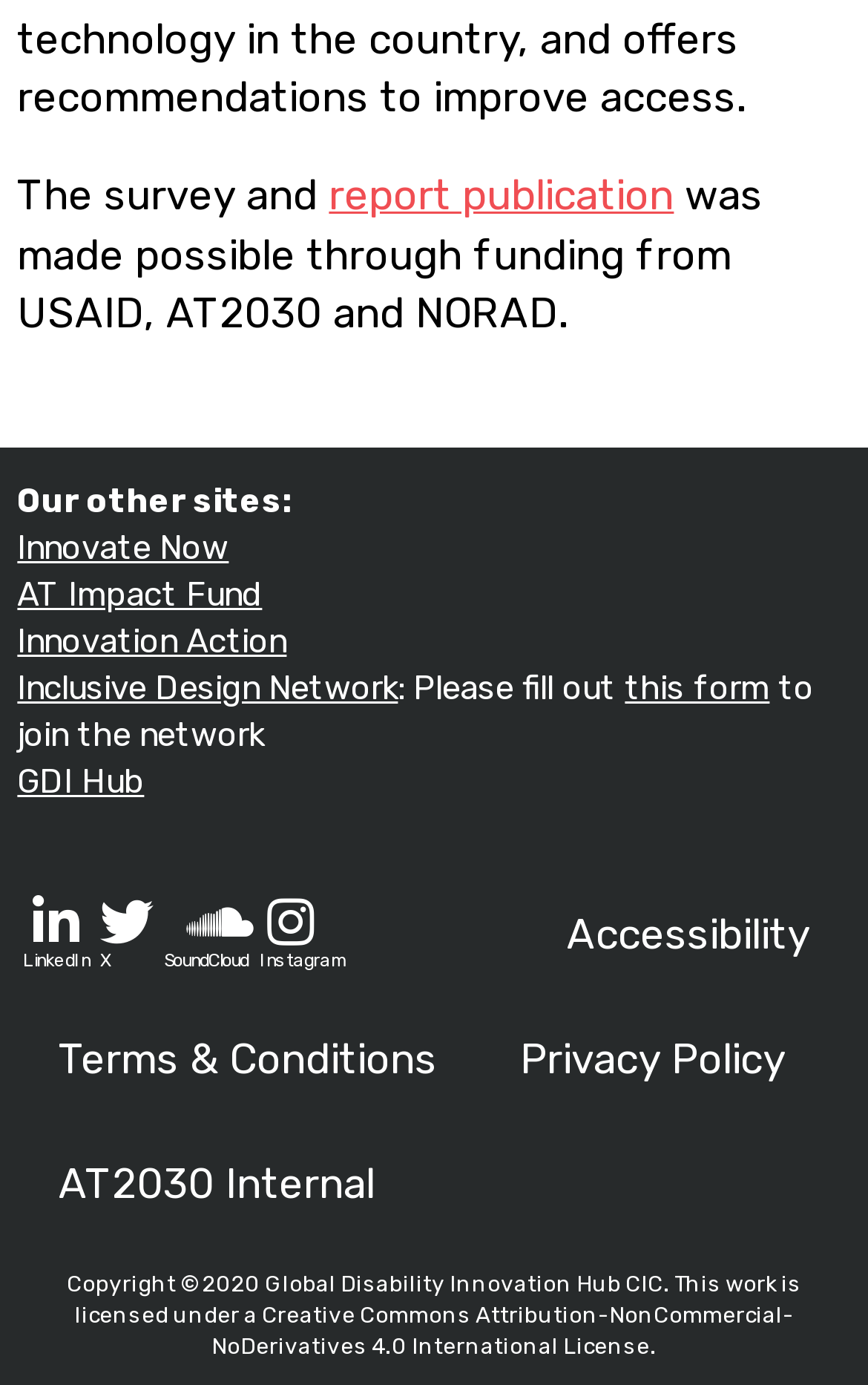Kindly determine the bounding box coordinates for the area that needs to be clicked to execute this instruction: "View latest post about Family Island Unlimited Energy Cheats".

None